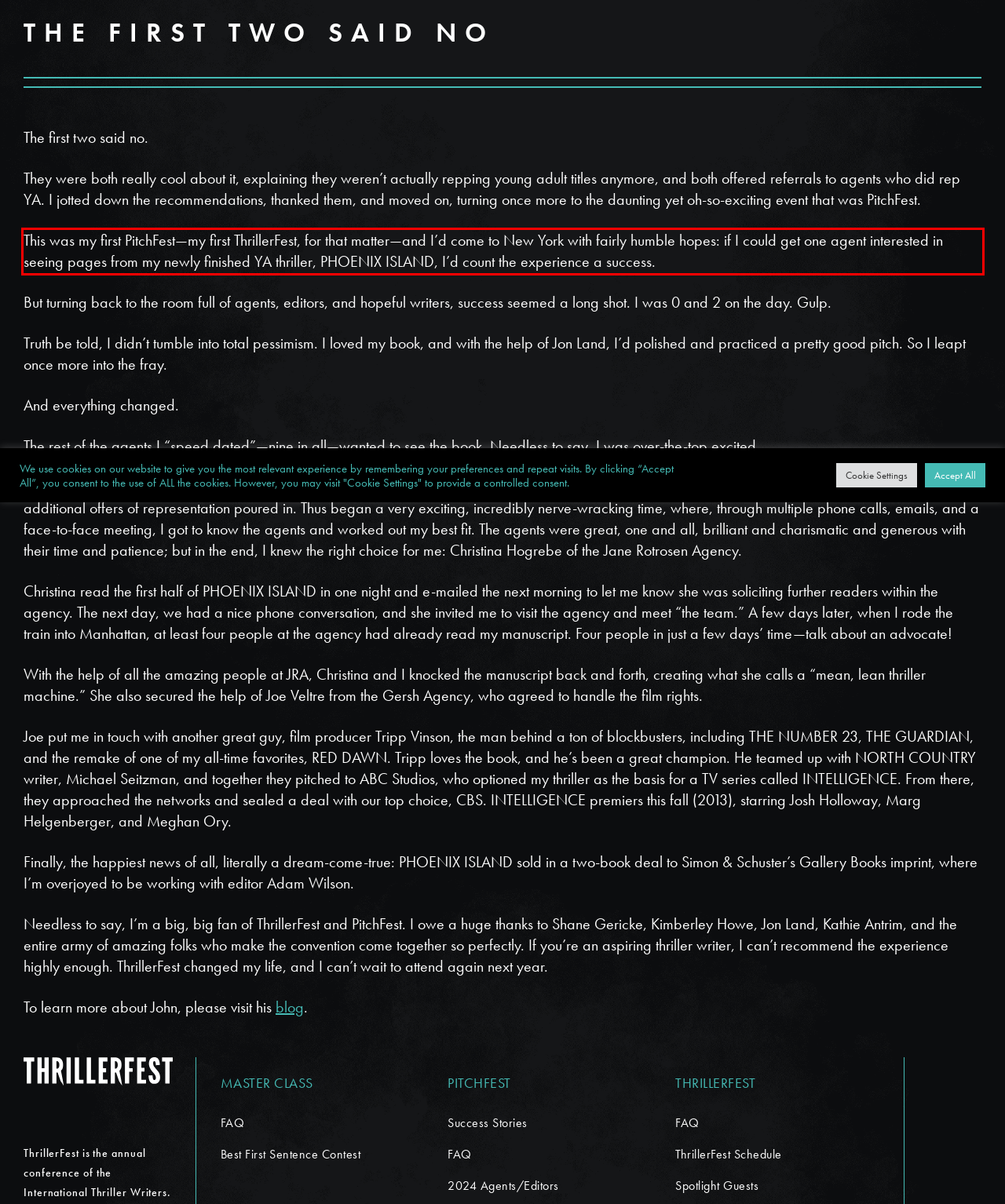Analyze the screenshot of the webpage that features a red bounding box and recognize the text content enclosed within this red bounding box.

This was my first PitchFest—my first ThrillerFest, for that matter—and I’d come to New York with fairly humble hopes: if I could get one agent interested in seeing pages from my newly finished YA thriller, PHOENIX ISLAND, I’d count the experience a success.